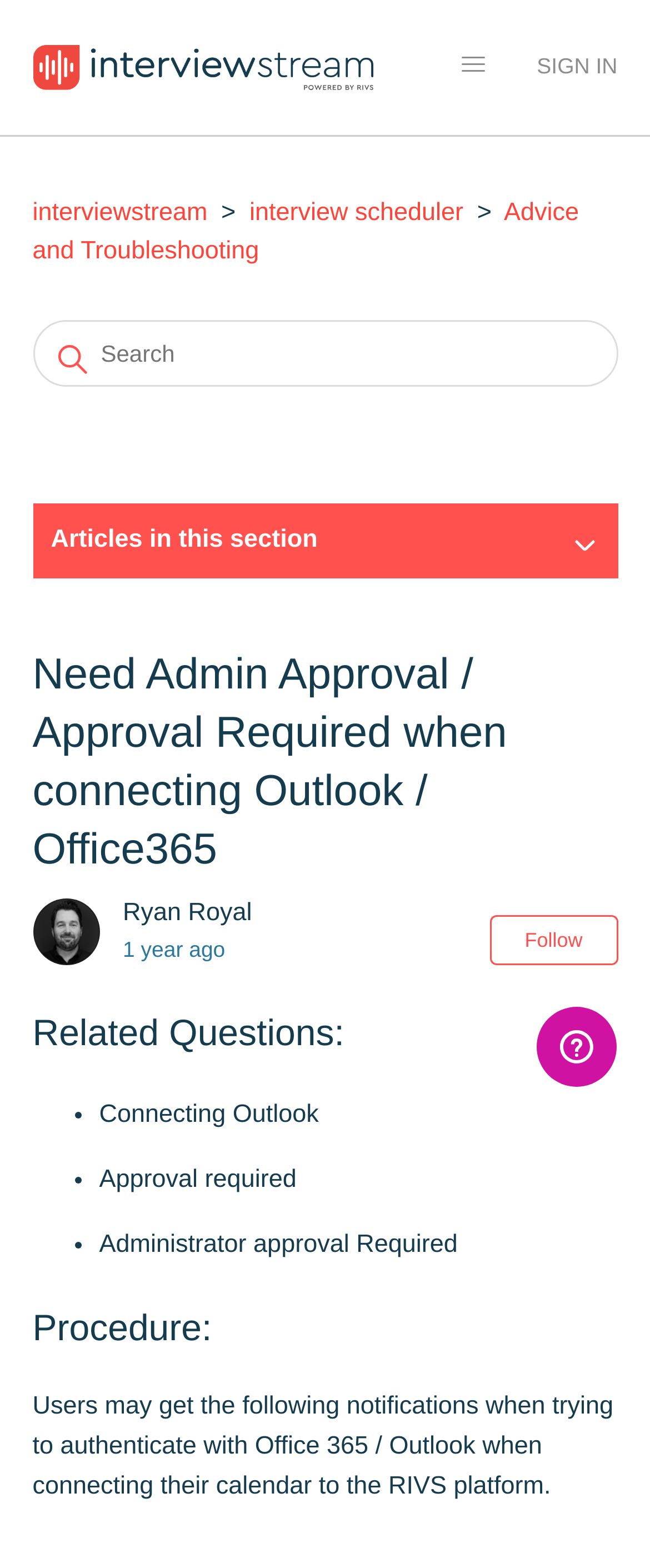Please determine the bounding box coordinates of the clickable area required to carry out the following instruction: "Search for something". The coordinates must be four float numbers between 0 and 1, represented as [left, top, right, bottom].

[0.05, 0.204, 0.95, 0.247]